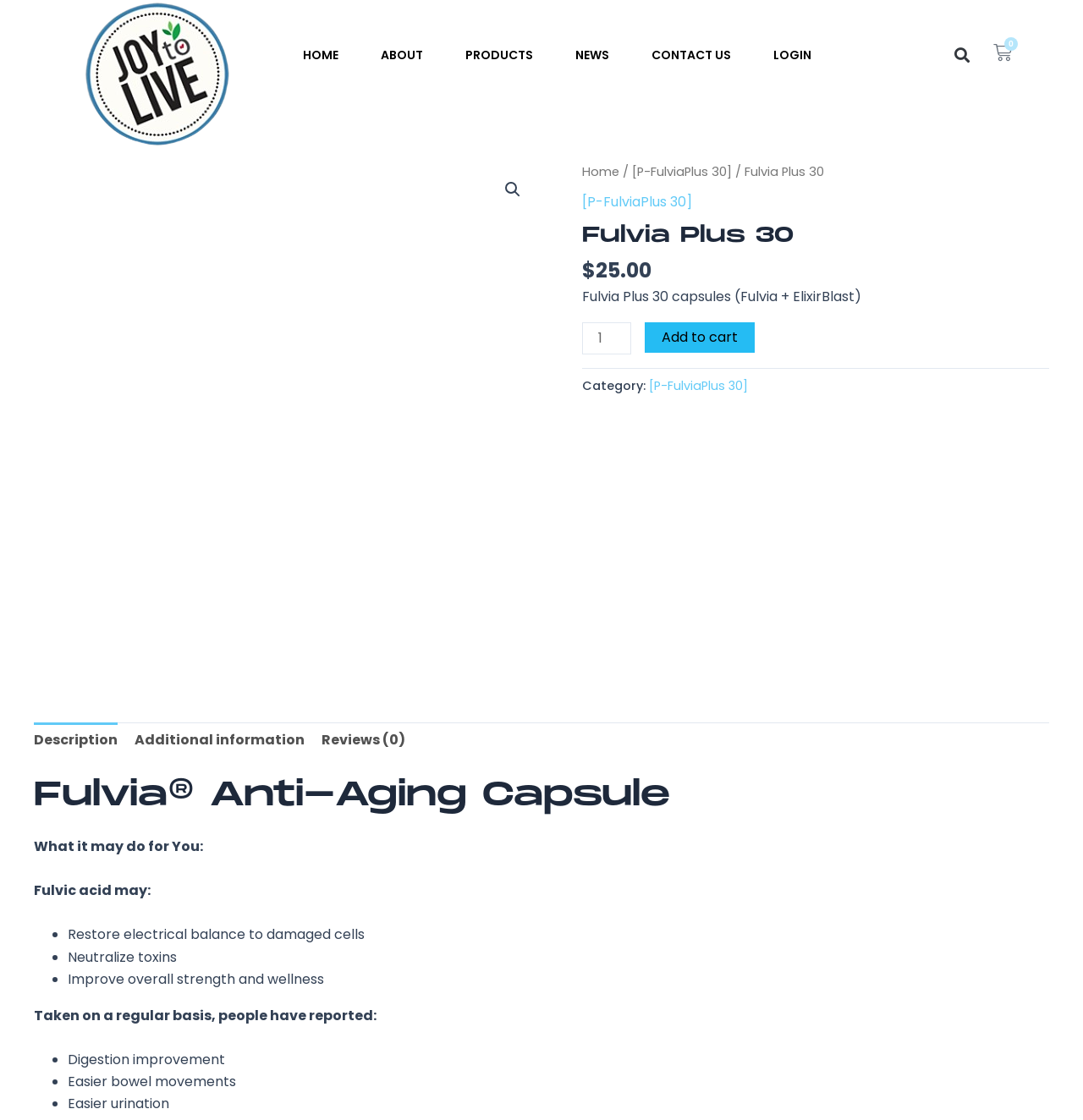Find and provide the bounding box coordinates for the UI element described here: "$0.00 0 Cart". The coordinates should be given as four float numbers between 0 and 1: [left, top, right, bottom].

[0.917, 0.039, 0.934, 0.056]